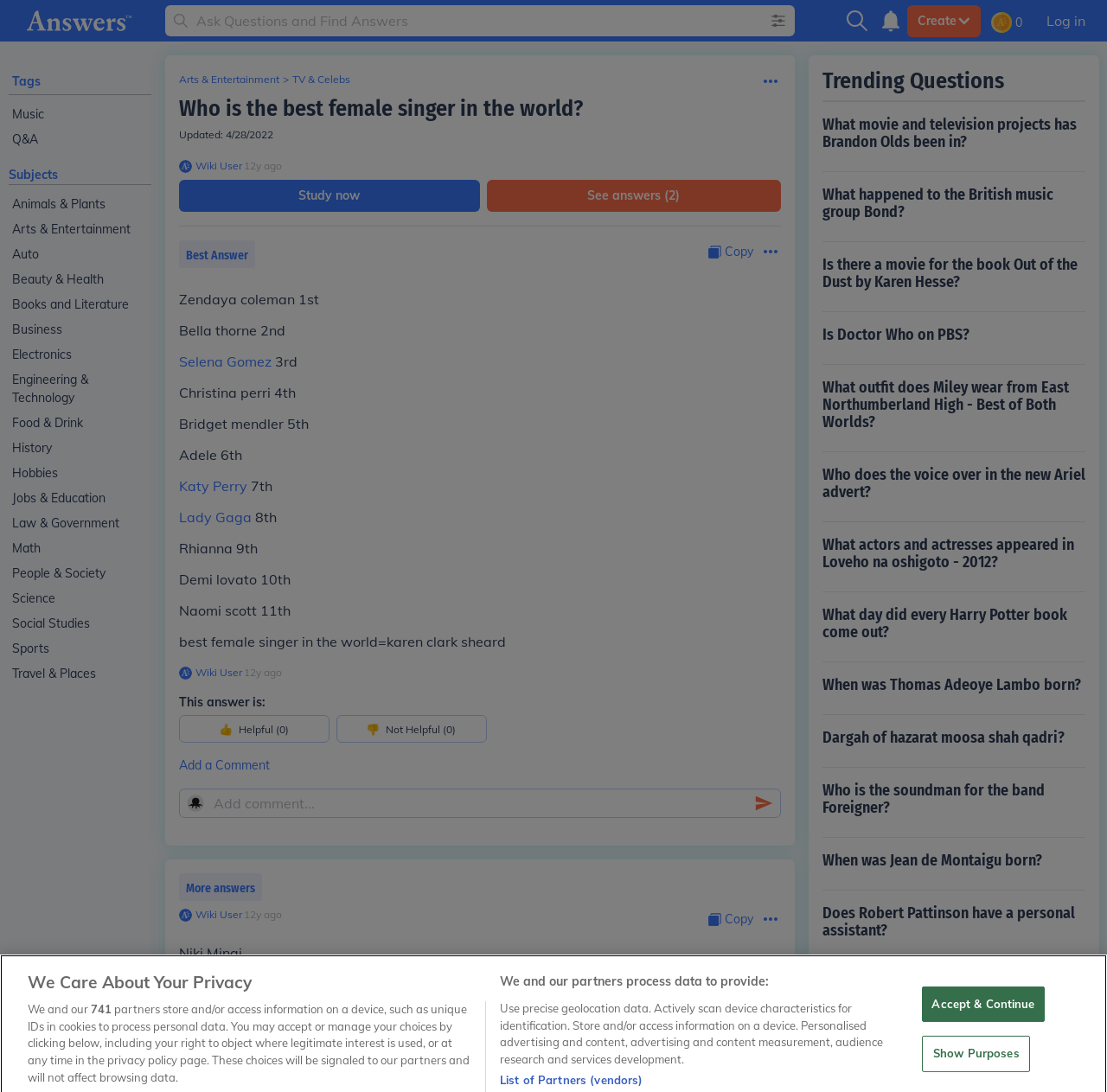Articulate a detailed summary of the webpage's content and design.

The webpage is a question-and-answer forum where users can ask and answer questions. At the top of the page, there is a logo and a search bar. Below the search bar, there are several links to different categories, such as "Music", "Q&A", "Animals & Plants", and more. These links are arranged horizontally and take up most of the width of the page.

The main content of the page is a question titled "Who is the best female singer in the world?" with an updated date and time stamp. Below the question, there is a user avatar and the user's name, "Wiki User", along with the time the answer was posted.

The answer to the question is a list of female singers, ranked from 1st to 10th, with Zendaya Coleman at the top and Naomi Scott at the bottom. Each singer's name is listed with their ranking, and some of them are links to their respective pages.

To the right of the answer, there are several buttons, including "Study now", "See answers (2)", and "Copy Content". There is also a separator line that divides the answer from the rest of the page.

At the bottom of the page, there is another user avatar and the user's name, "Wiki User", along with the time the answer was posted. There is also a button to upvote the answer, with a thumbs-up emoji.

Overall, the page is a forum for users to ask and answer questions, with a focus on music and entertainment.